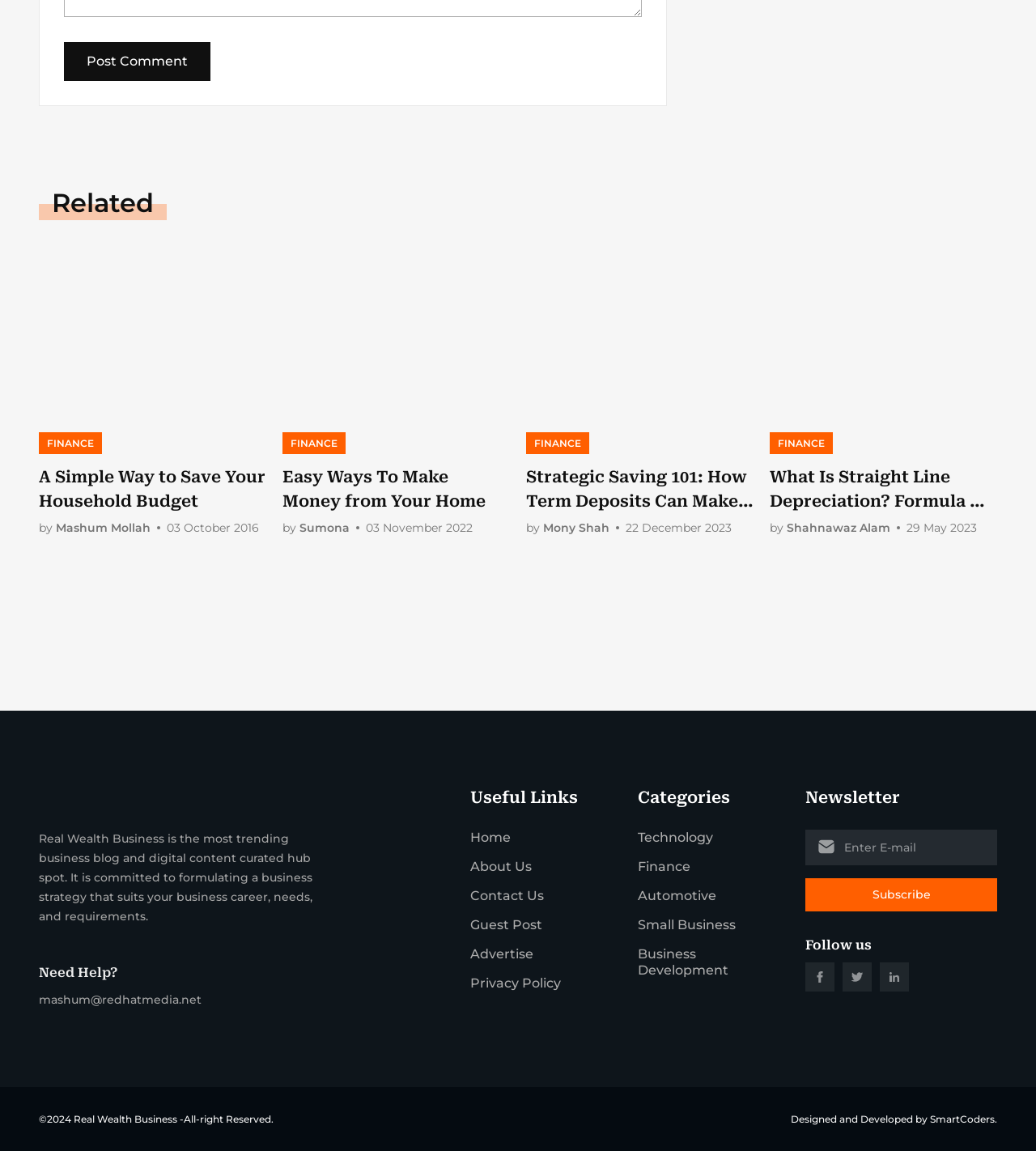Please provide a comprehensive response to the question below by analyzing the image: 
How can users contact the website?

Users can contact the website through the 'Contact Us' link at the top of the webpage, which likely leads to a contact form or email address. Additionally, an email address 'mashum@redhatmedia.net' is provided at the bottom of the webpage.